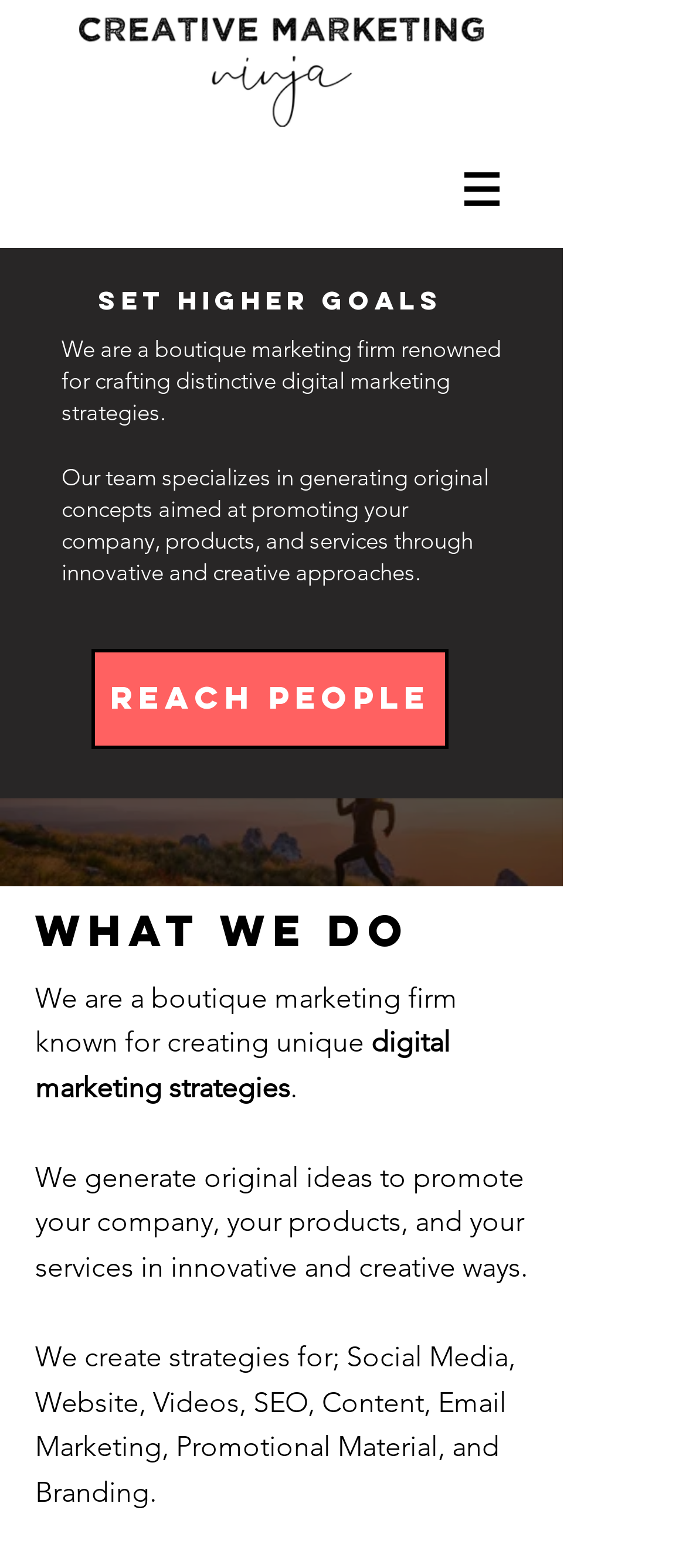What is the tone of Creative Marketing Ninja's message?
Using the image as a reference, answer the question in detail.

The heading 'SET HIGHER GOALS' and the static text 'We are a boutique marketing firm renowned for crafting distinctive digital marketing strategies.' convey an encouraging tone, suggesting that Creative Marketing Ninja is motivating their clients to aim high.